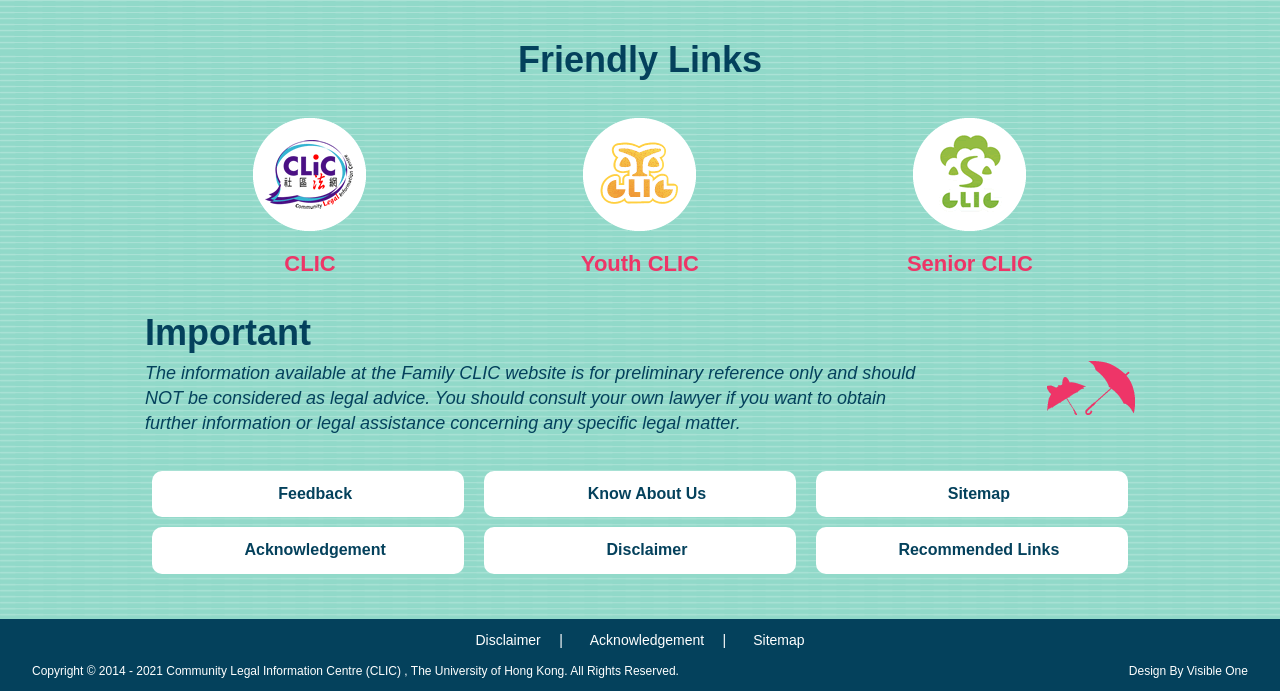What is the purpose of the 'Friendly Links' section?
Look at the image and answer with only one word or phrase.

To provide related links